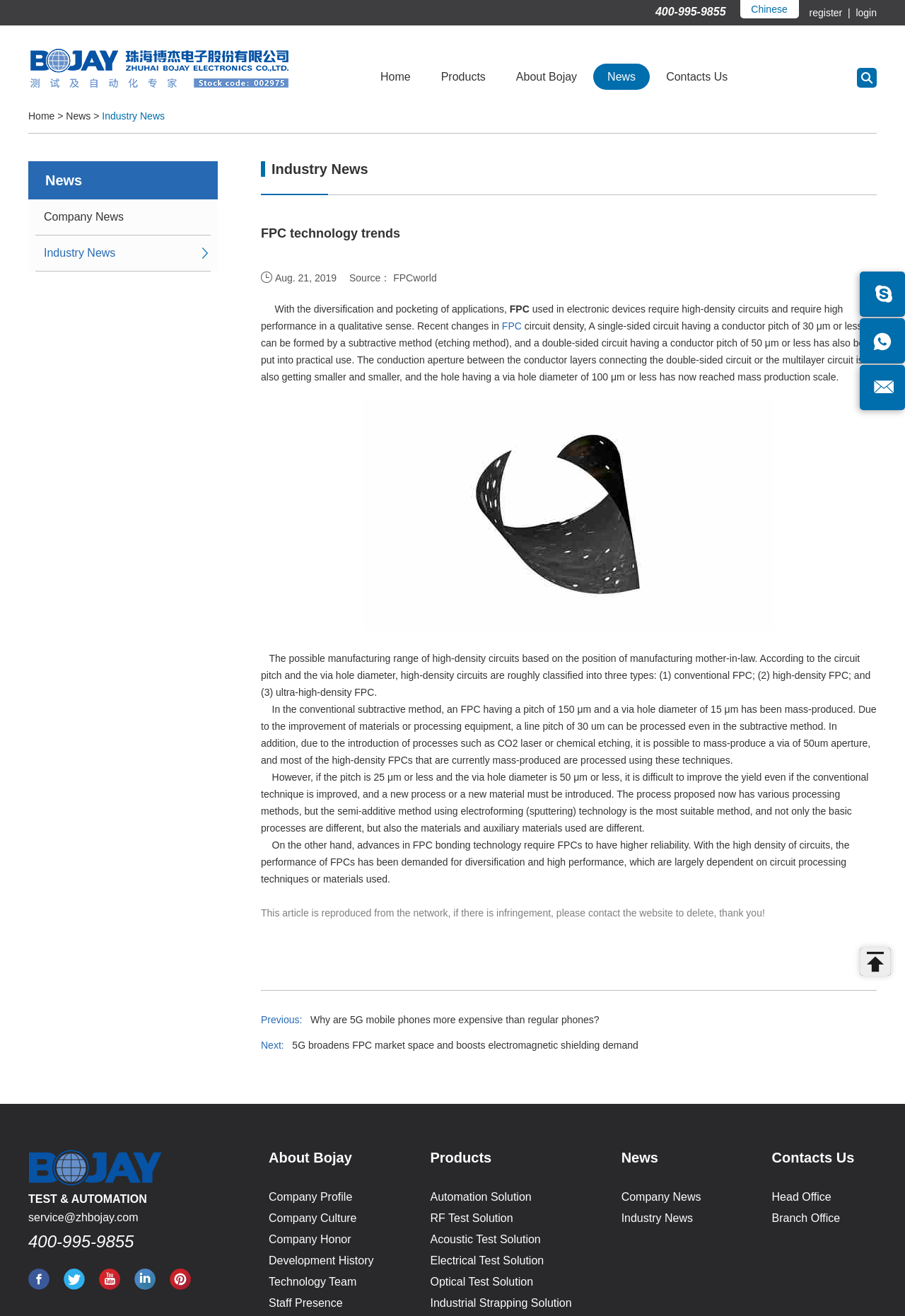What is the title of the main article on this webpage?
Answer the question in as much detail as possible.

I found the title of the main article by looking at the heading element with the content 'FPC technology trends', which is located near the top of the webpage.